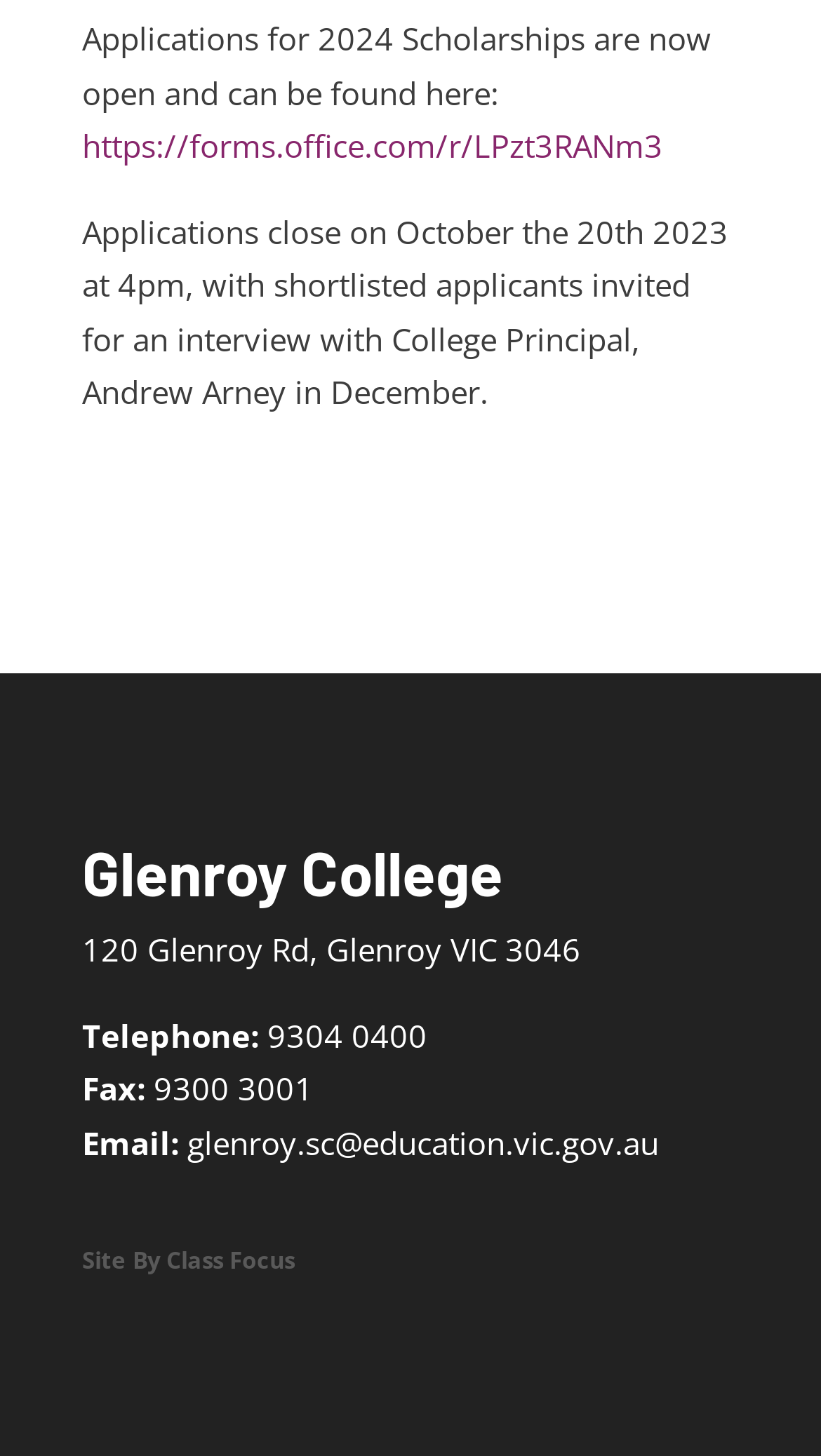Locate the bounding box of the UI element defined by this description: "glenroy.sc@education.vic.gov.au". The coordinates should be given as four float numbers between 0 and 1, formatted as [left, top, right, bottom].

[0.228, 0.77, 0.803, 0.798]